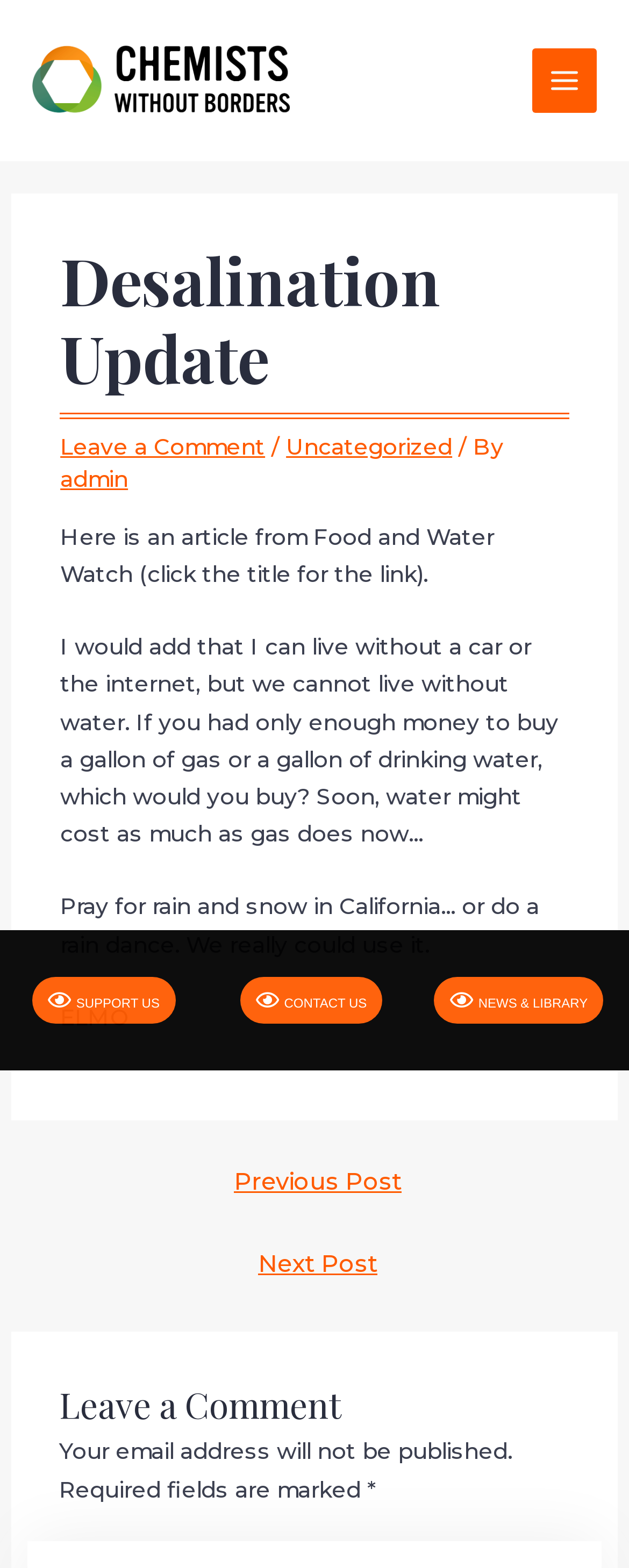Could you provide the bounding box coordinates for the portion of the screen to click to complete this instruction: "Click the 'MAIN MENU' button"?

[0.845, 0.03, 0.949, 0.072]